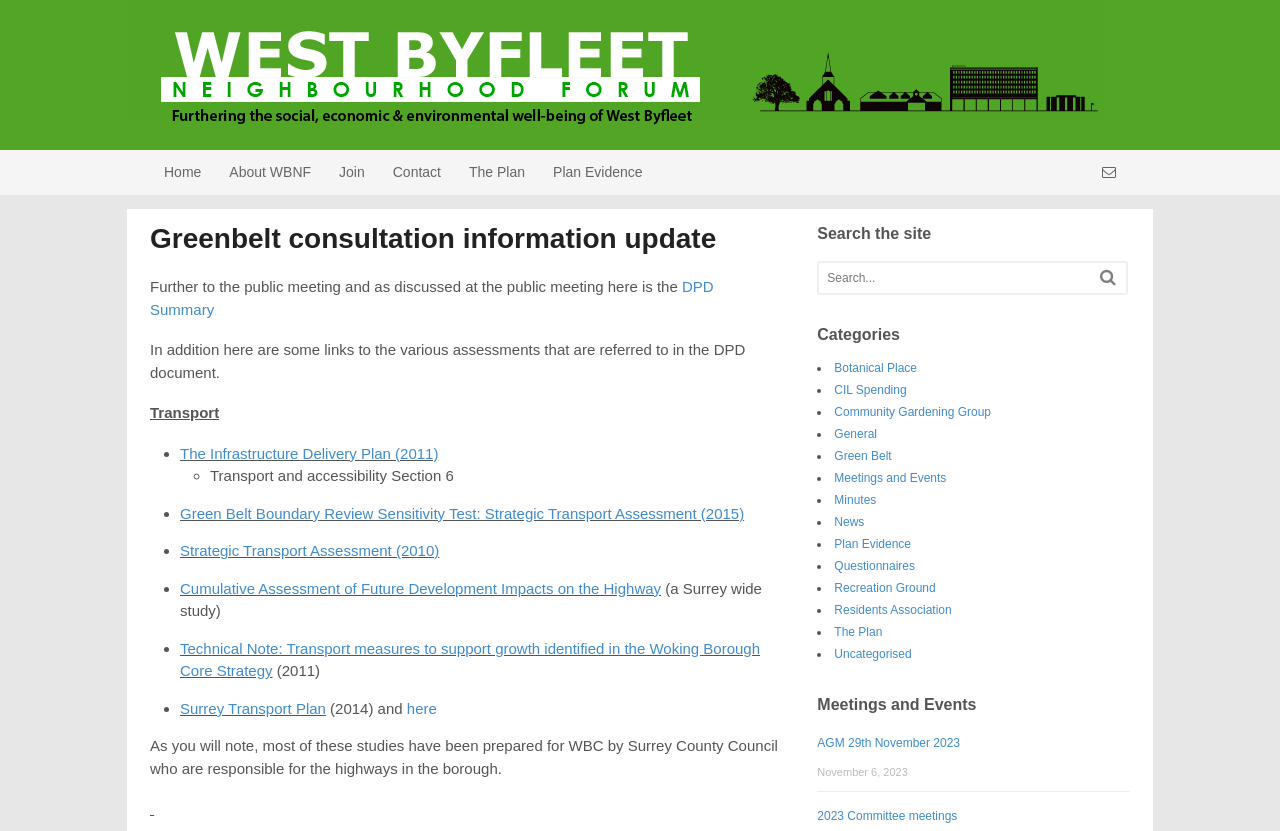Identify the bounding box coordinates of the area that should be clicked in order to complete the given instruction: "View the 'AGM 29th November 2023' meeting". The bounding box coordinates should be four float numbers between 0 and 1, i.e., [left, top, right, bottom].

[0.639, 0.885, 0.75, 0.902]